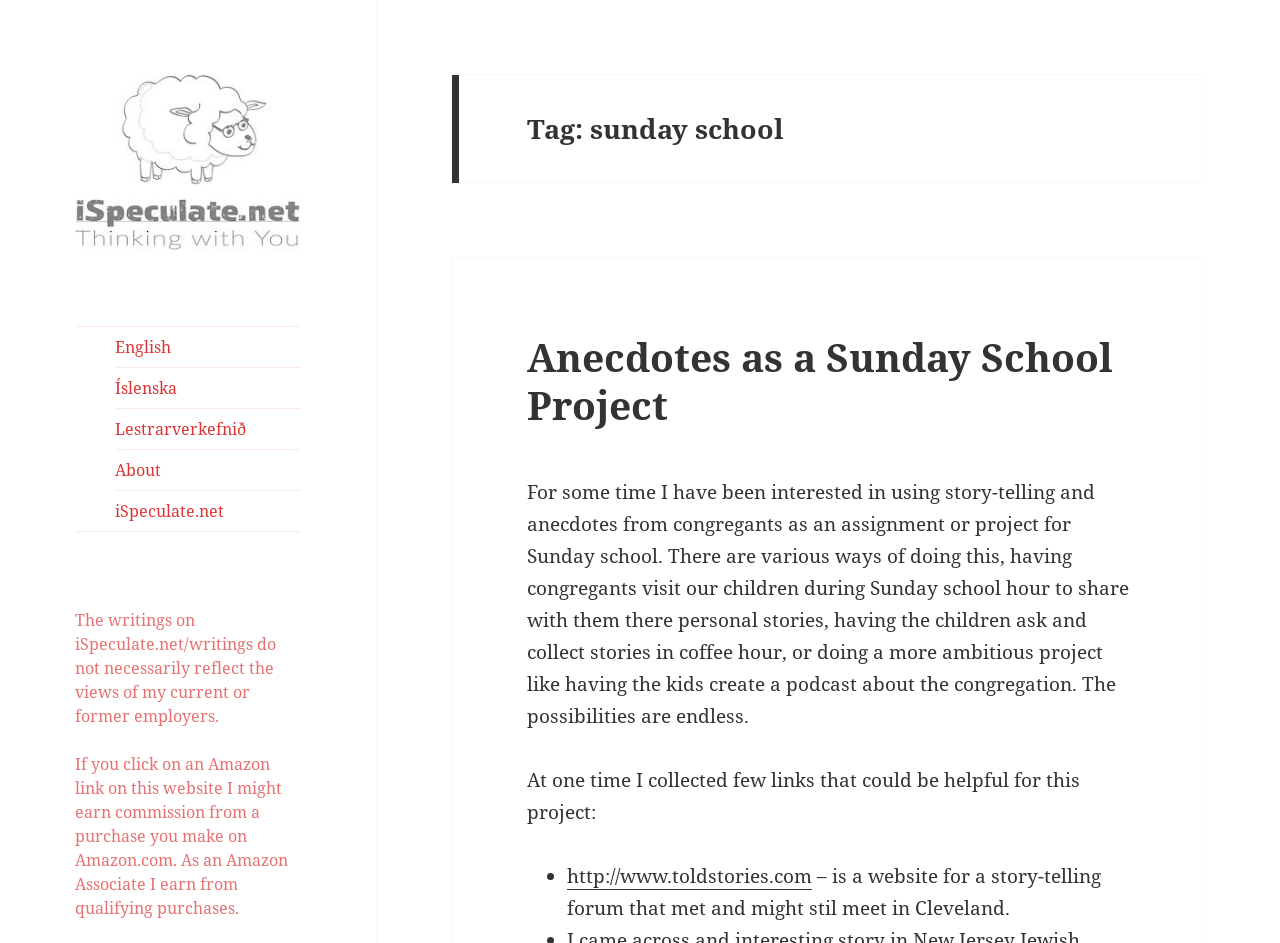Show the bounding box coordinates for the HTML element described as: "parent_node: iSpeculate – Writings".

[0.059, 0.157, 0.235, 0.185]